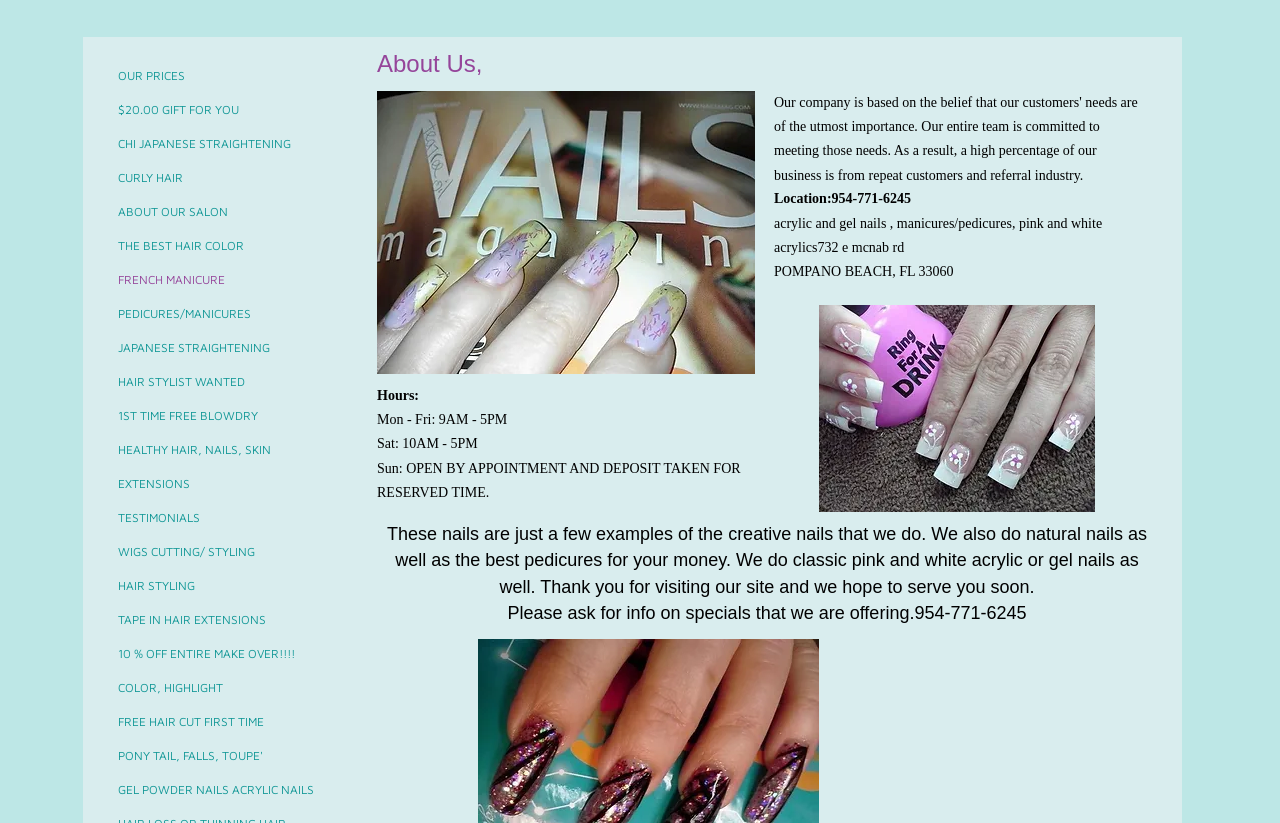Give a comprehensive overview of the webpage, including key elements.

This webpage is about a salon that offers various beauty services, including French manicures, hair styling, and nail care. At the top of the page, there is a row of links to different sections of the website, including "Our Prices", "About Our Salon", and "Testimonials". 

Below the links, there are two sections with headings "About Us". The first section contains a paginated grid gallery with an image of nail designs by Melanie, accompanied by a button with the same name. The second section has a similar layout, but with a different image and button, titled "Acrylic Nails and Designs by Melanie". 

To the right of the gallery sections, there is a block of text that describes the services offered by the salon, including creative nail designs, natural nails, pedicures, and classic pink and white acrylic or gel nails. 

At the bottom of the page, there is a section with the salon's hours of operation, location, and contact information. The hours are listed as Monday to Friday from 9AM to 5PM, Saturday from 10AM to 5PM, and Sunday by appointment only. The location is listed as 732 E McNab Rd, Pompano Beach, FL 33060, and the phone number is 954-771-6245.